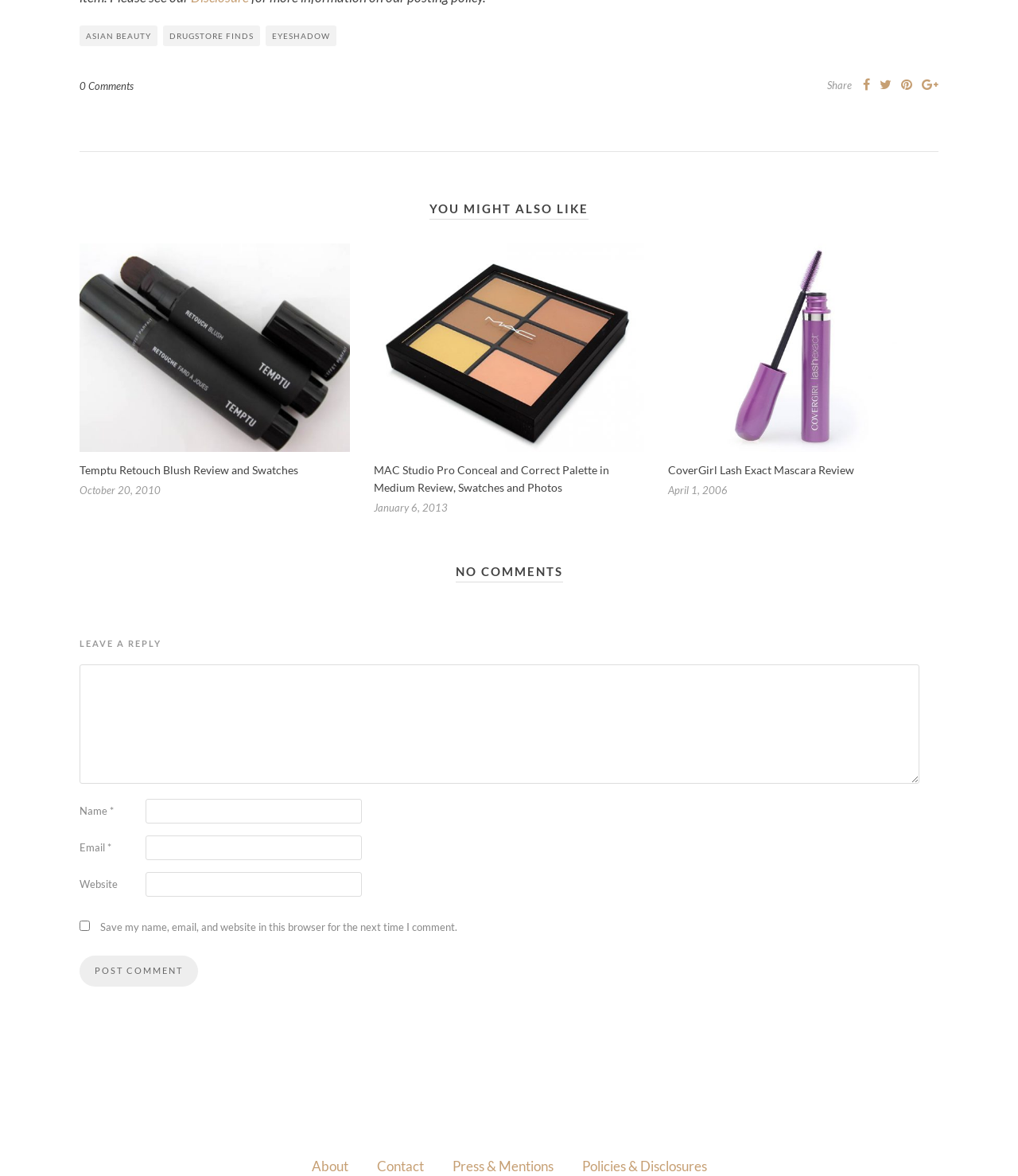Please determine the bounding box coordinates of the section I need to click to accomplish this instruction: "Click on Share".

[0.812, 0.067, 0.837, 0.078]